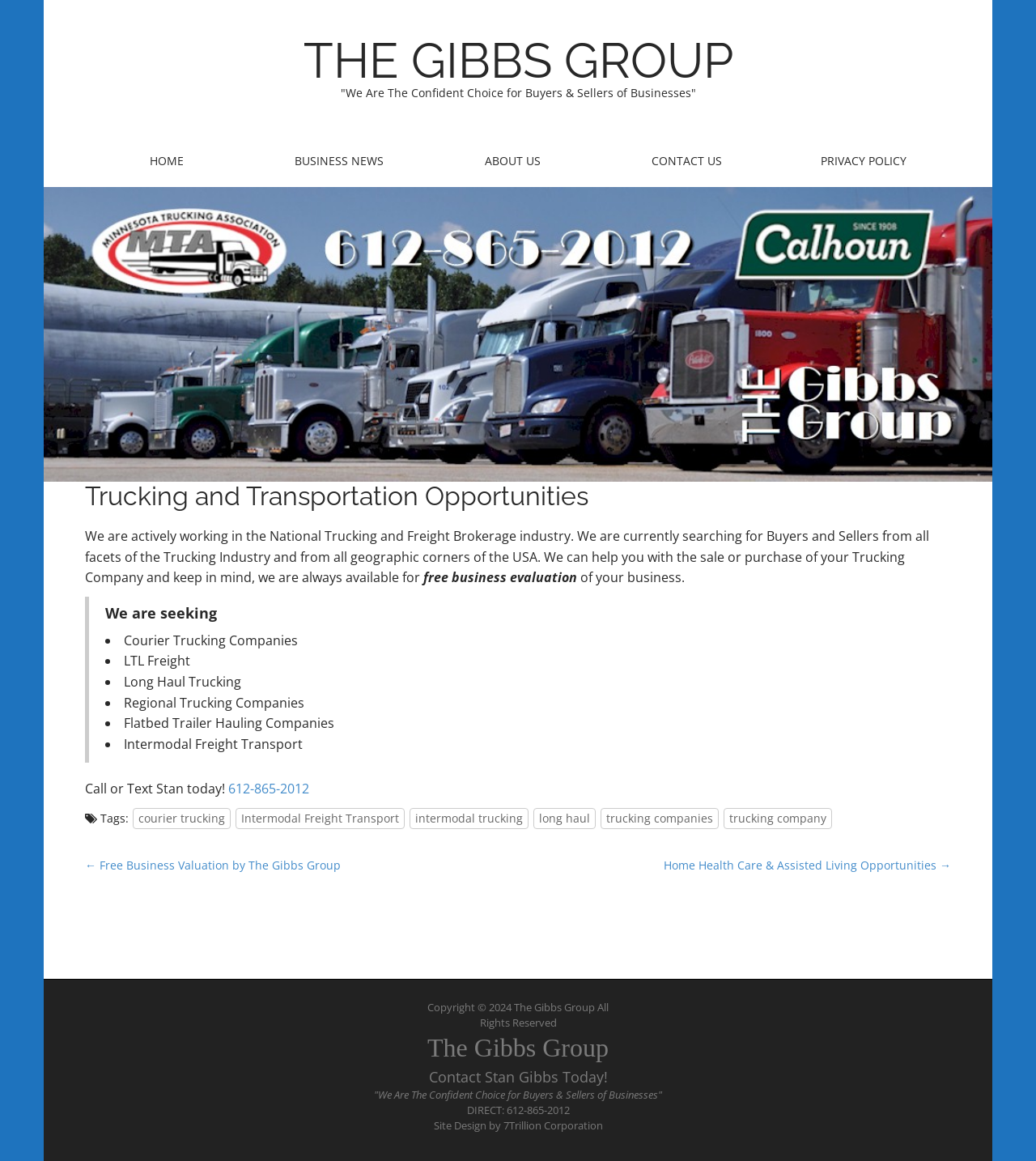Identify the bounding box coordinates of the element to click to follow this instruction: 'Click CONTACT US'. Ensure the coordinates are four float values between 0 and 1, provided as [left, top, right, bottom].

[0.576, 0.128, 0.75, 0.15]